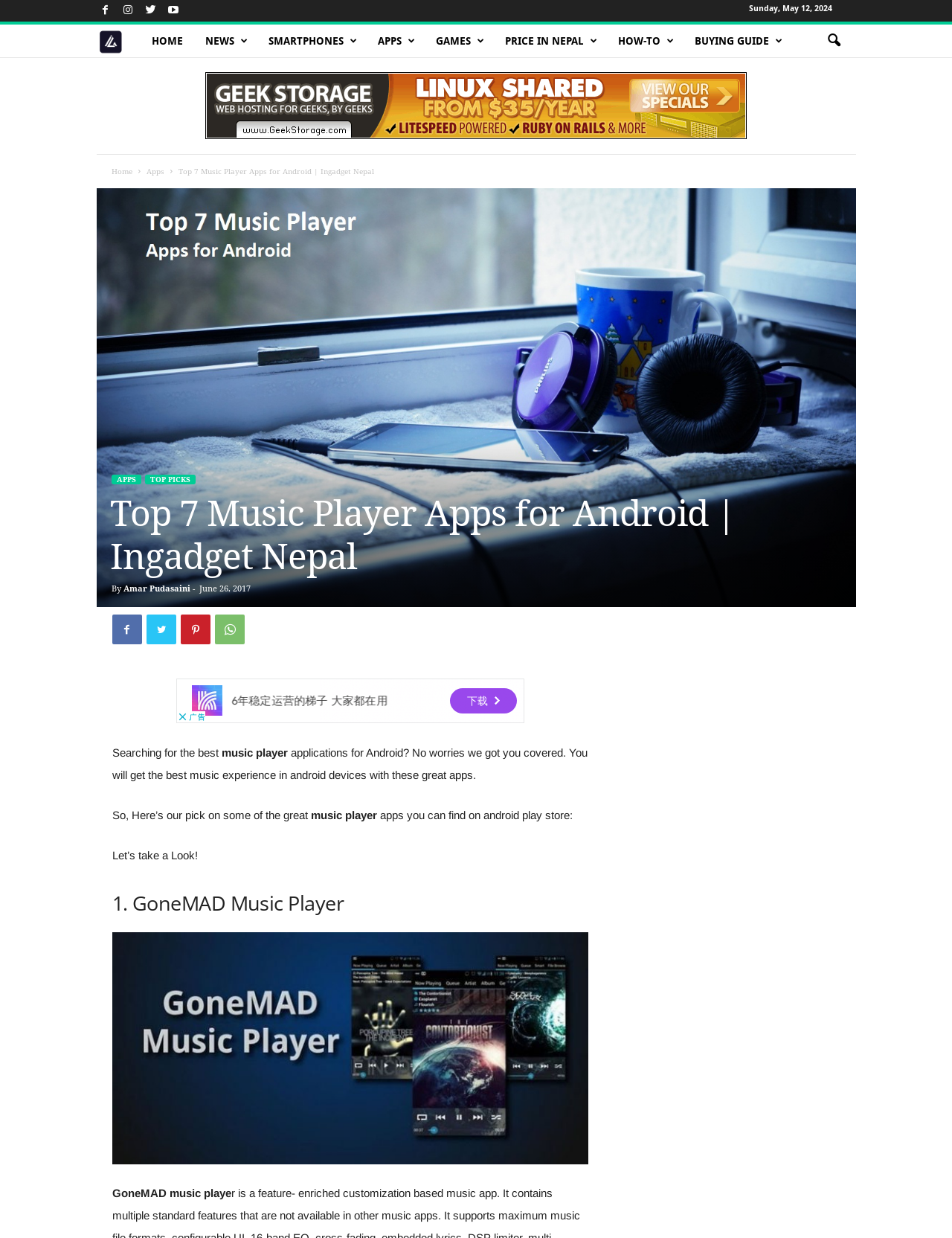Identify the bounding box coordinates of the clickable region to carry out the given instruction: "Click on the HOME link".

[0.147, 0.02, 0.204, 0.046]